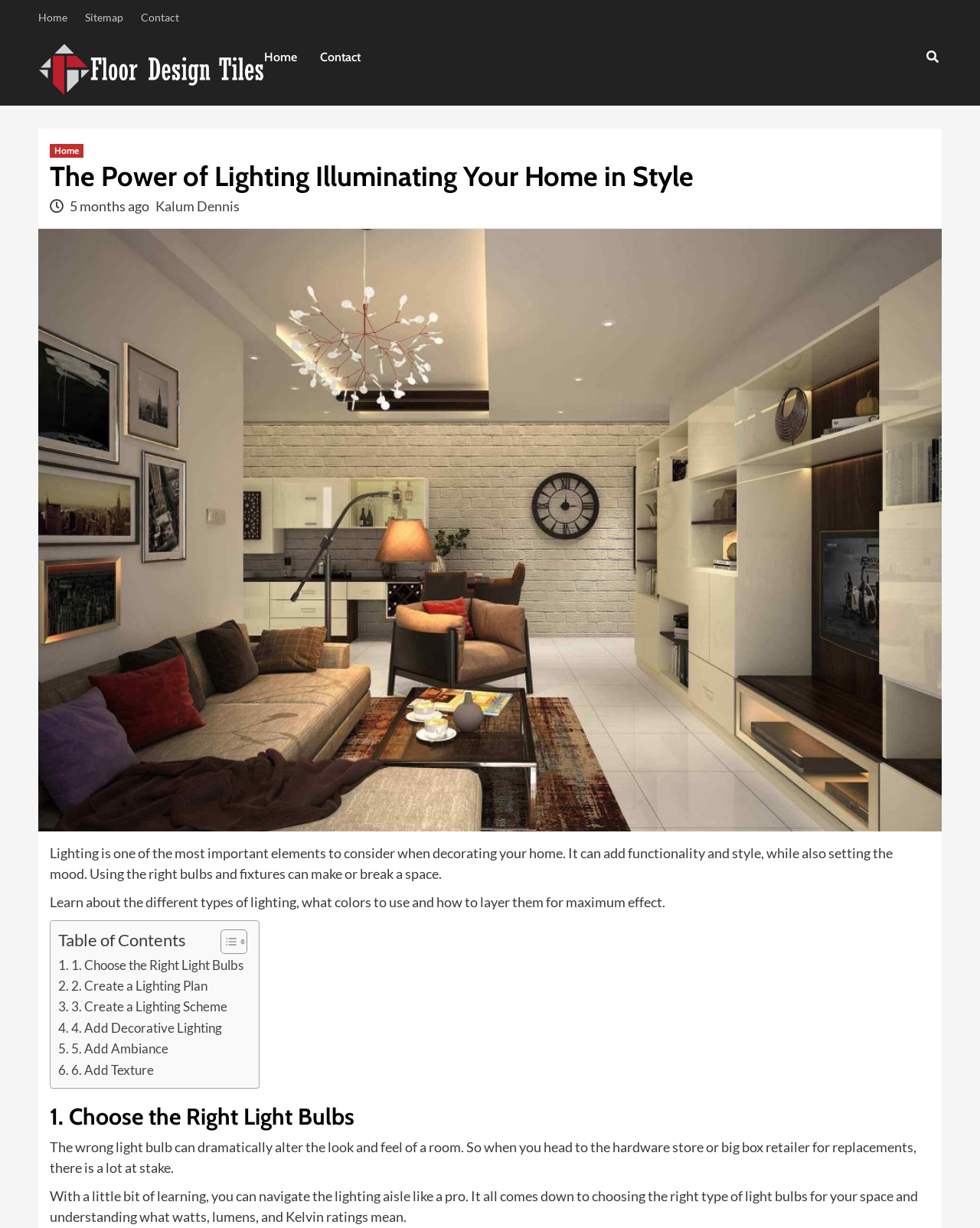Bounding box coordinates are specified in the format (top-left x, top-left y, bottom-right x, bottom-right y). All values are floating point numbers bounded between 0 and 1. Please provide the bounding box coordinate of the region this sentence describes: Kalum Dennis

[0.159, 0.161, 0.245, 0.174]